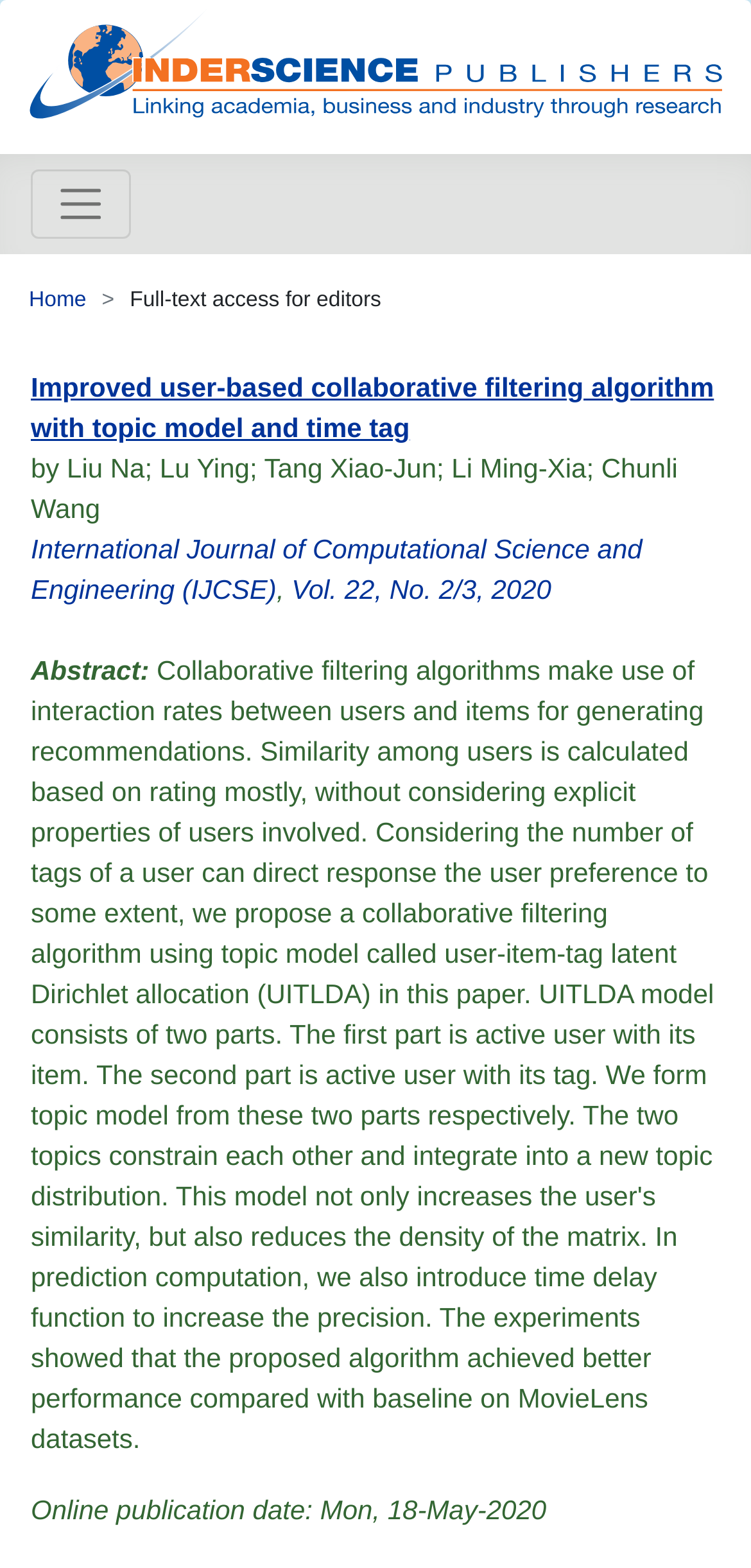How many links are in the navigation breadcrumb?
Please ensure your answer to the question is detailed and covers all necessary aspects.

By examining the navigation breadcrumb section, I found one link labeled 'Home'.